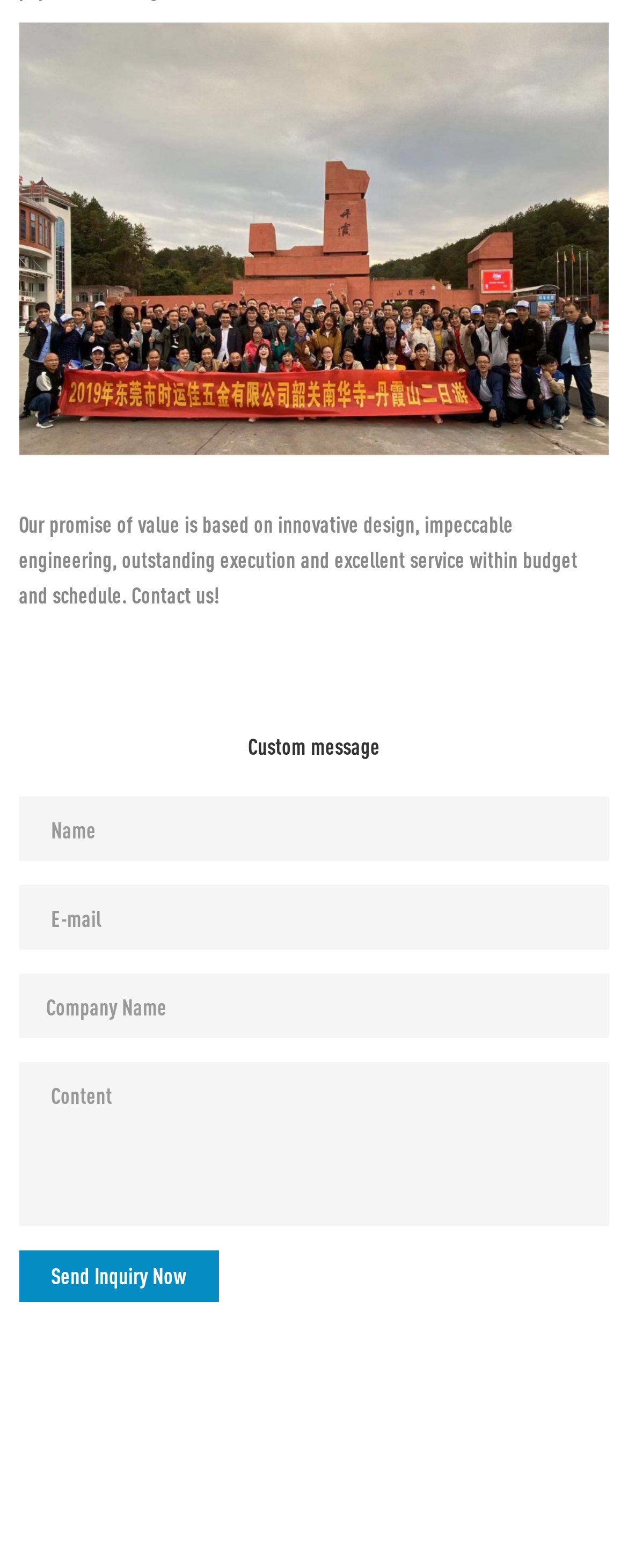Answer this question in one word or a short phrase: How many elements are there on the webpage?

7